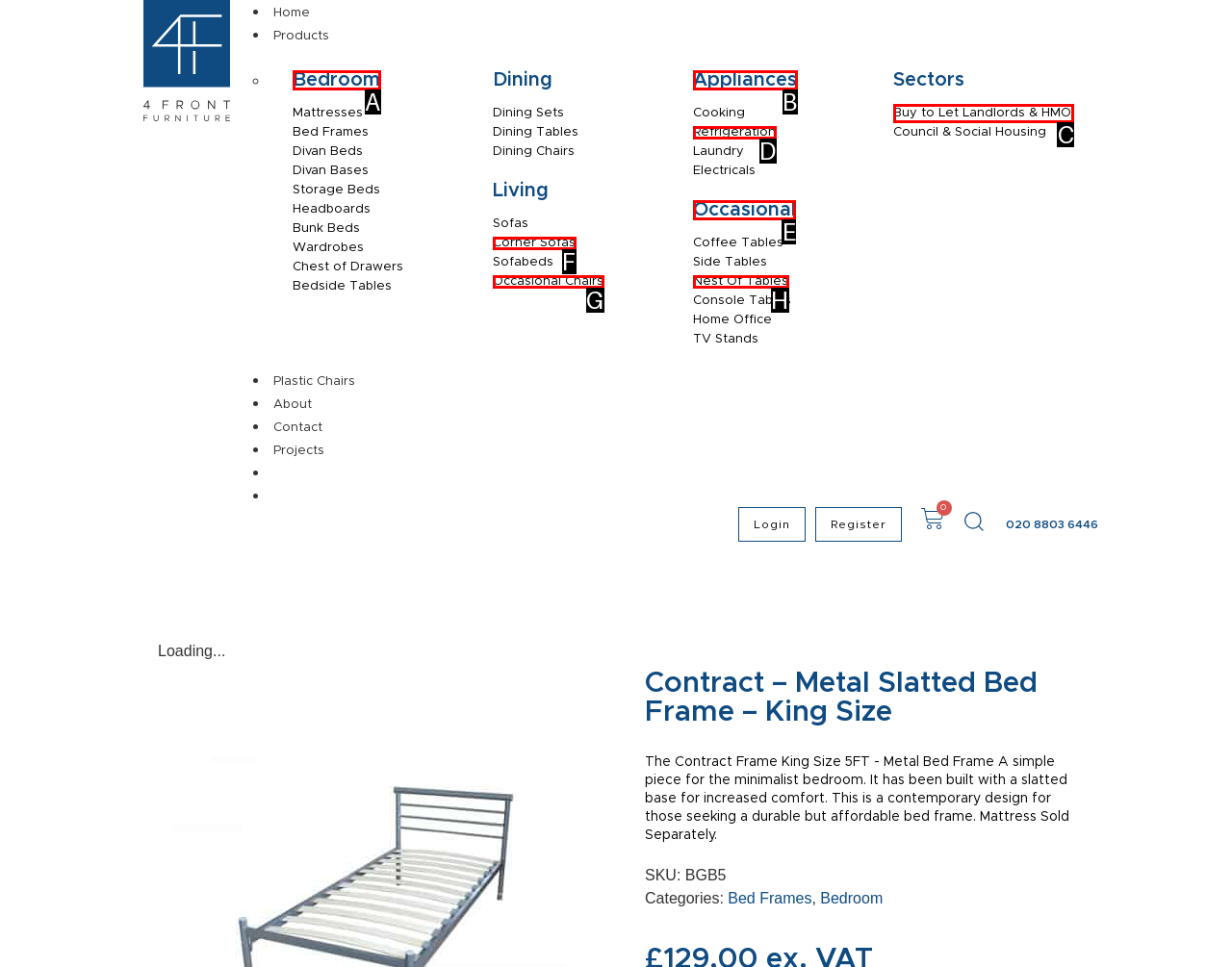For the task: Click on the 'Next Post 2023...' link, identify the HTML element to click.
Provide the letter corresponding to the right choice from the given options.

None